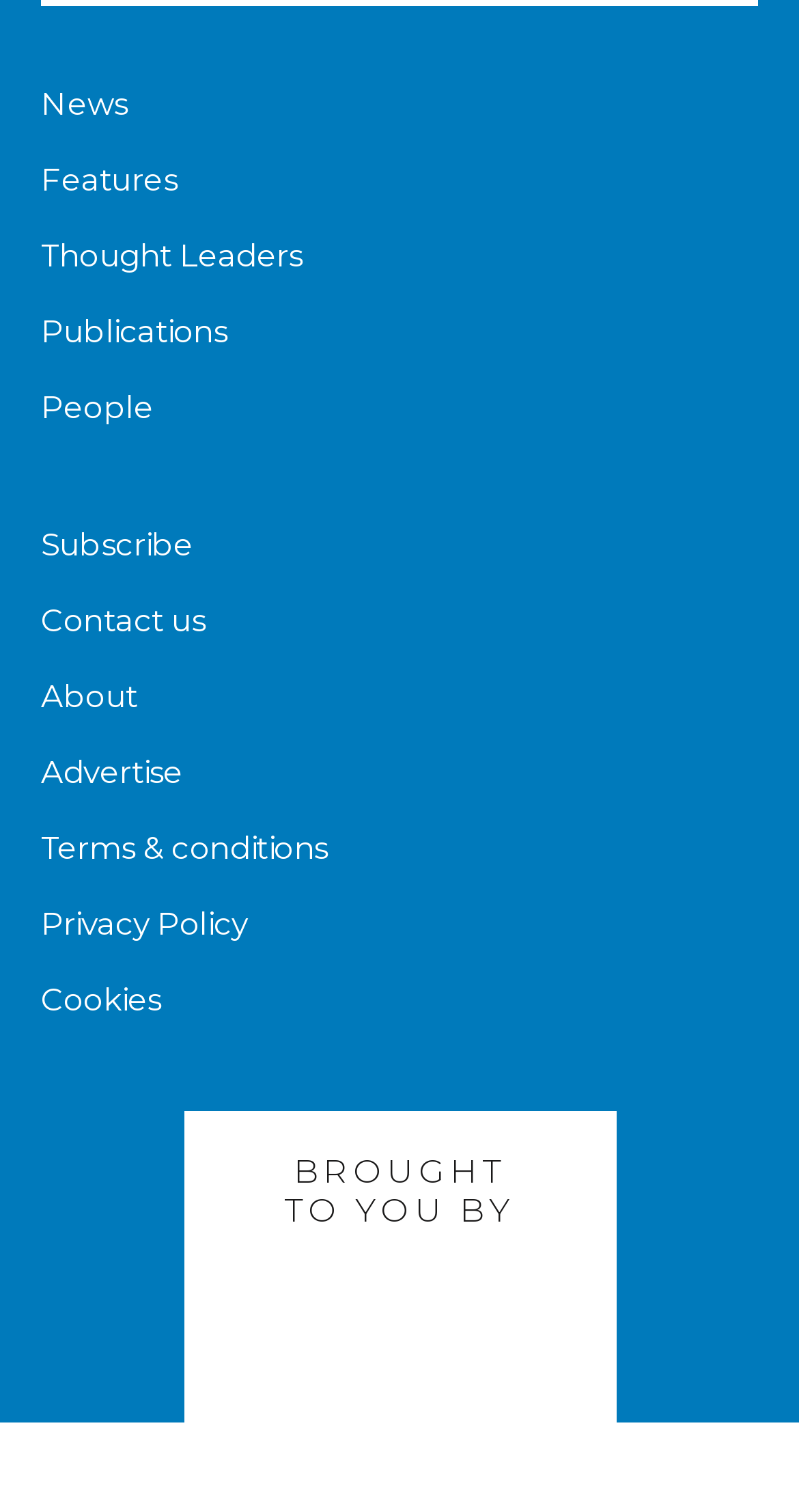Provide a one-word or short-phrase answer to the question:
Is the logo a text or an image?

Image